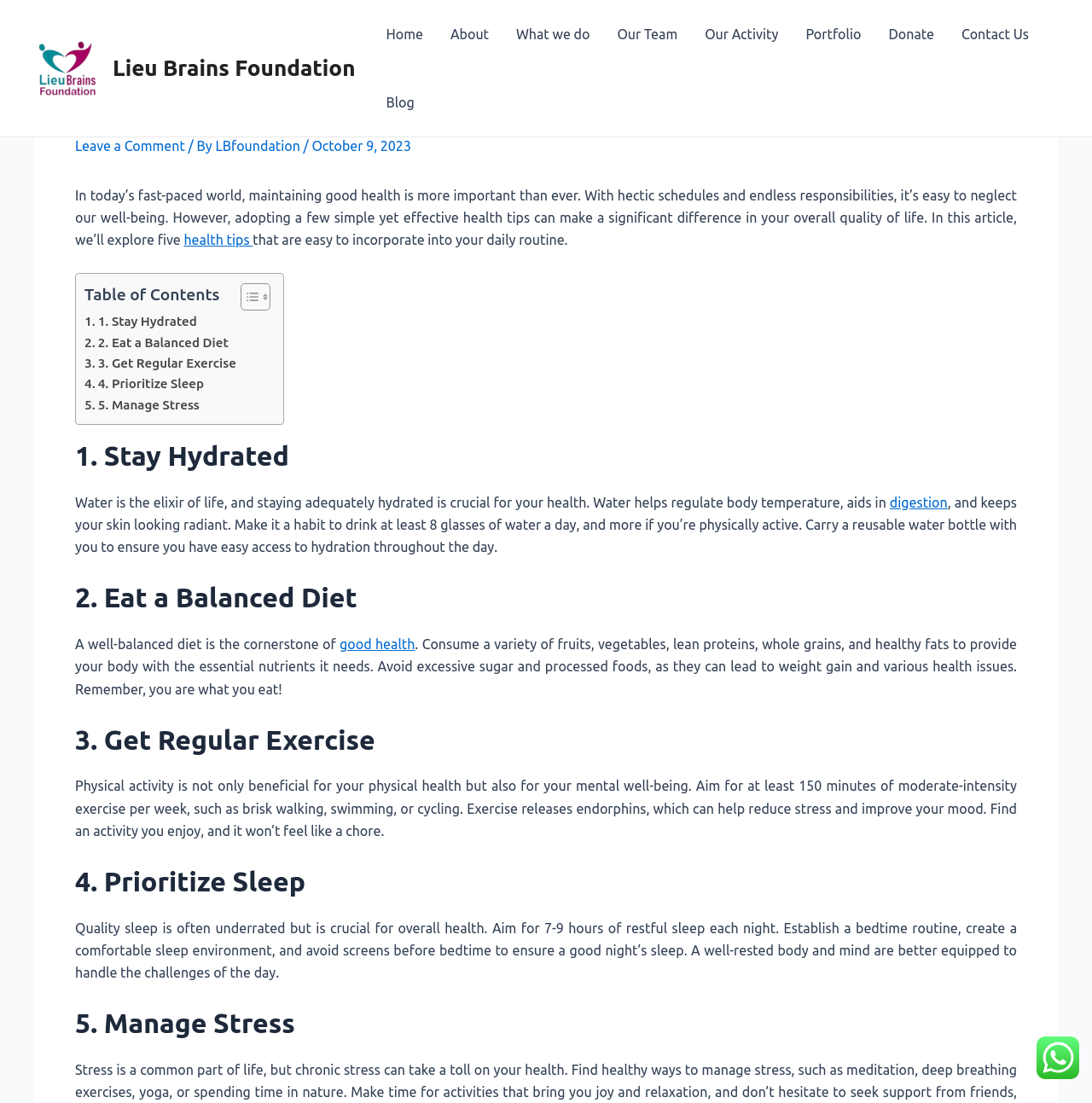Determine the main headline of the webpage and provide its text.

5 Health Tips for a Happier and Healthier Life